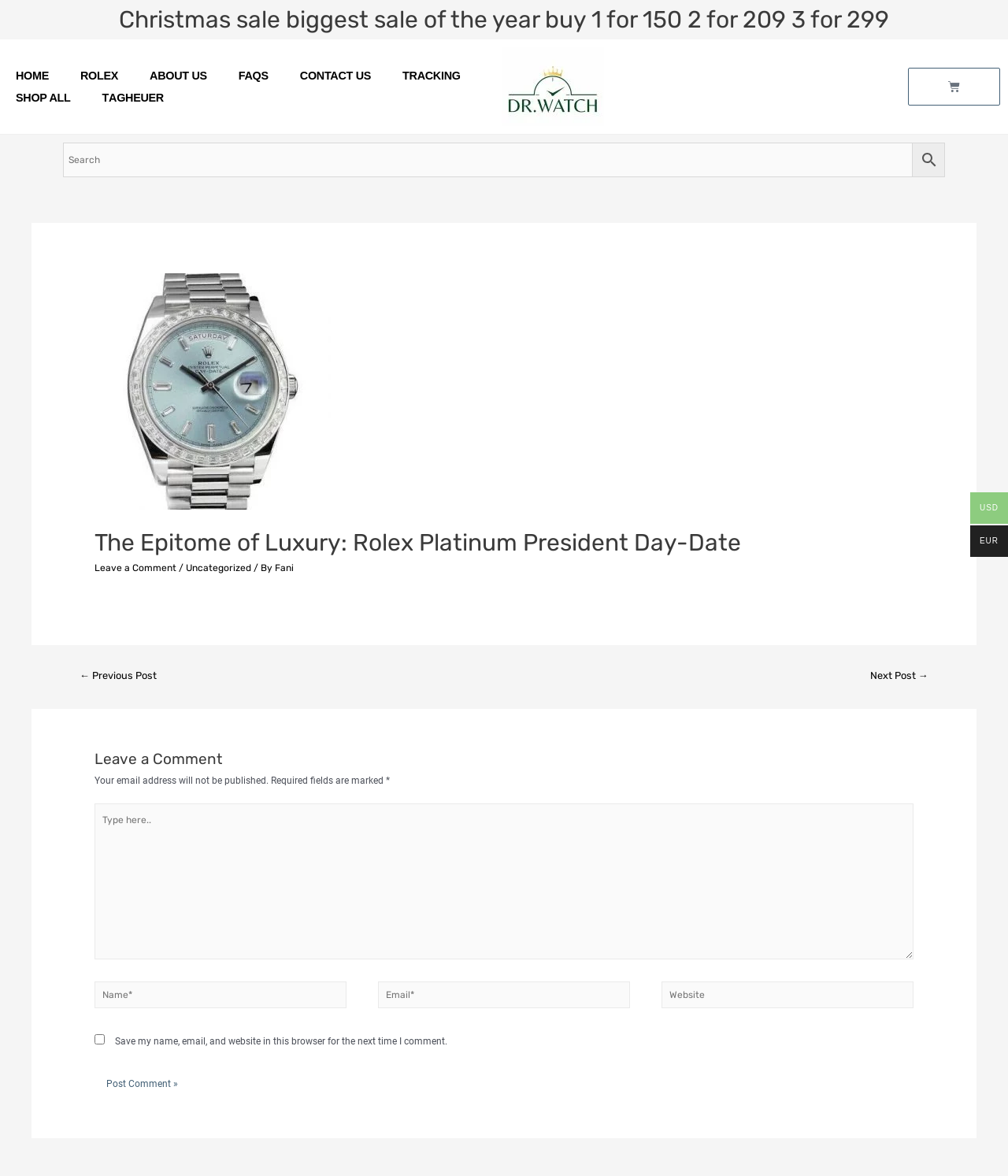Carefully examine the image and provide an in-depth answer to the question: What is the comment policy on the webpage?

In the comment section, I found a static text element stating 'Your email address will not be published.', which implies that the website has a policy of not publishing email addresses of commenters.